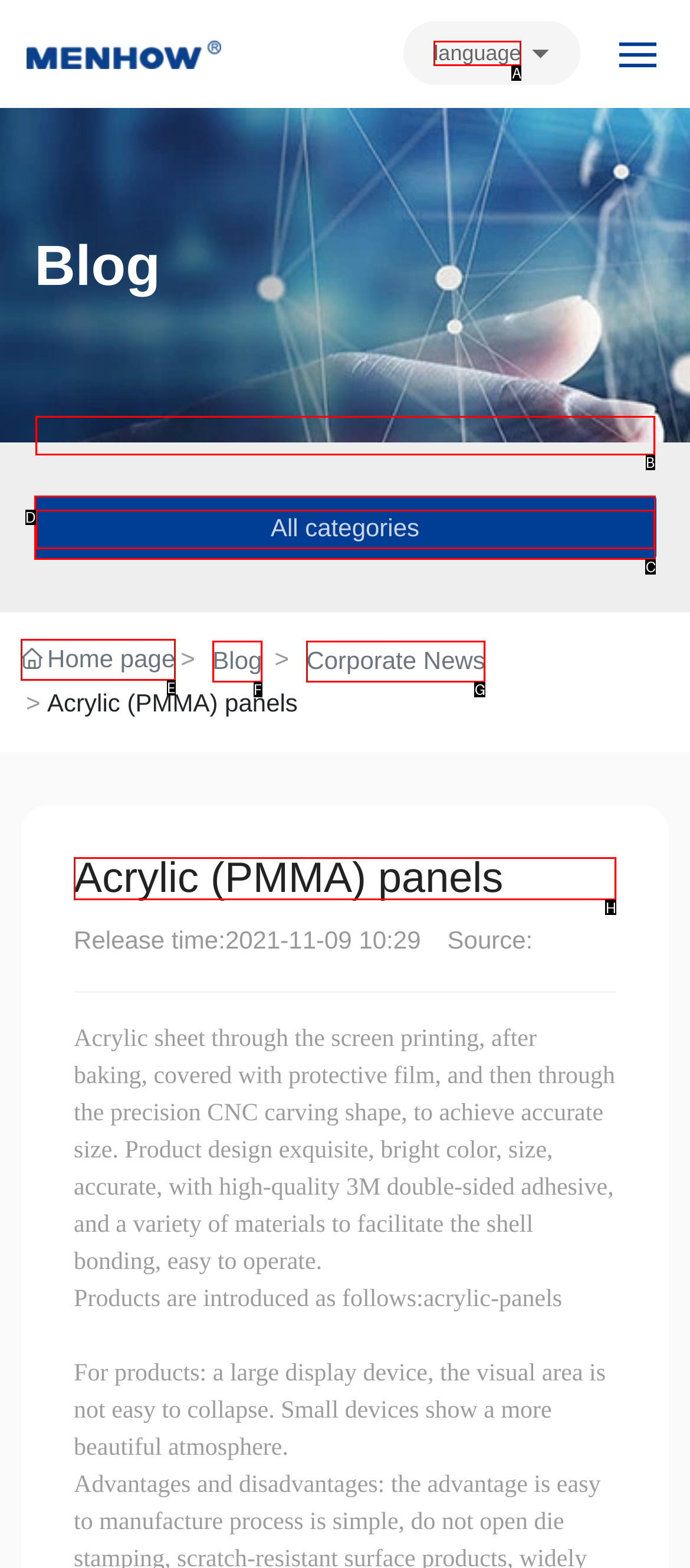Select the correct UI element to click for this task: Read the 'Acrylic (PMMA) panels' blog.
Answer using the letter from the provided options.

H